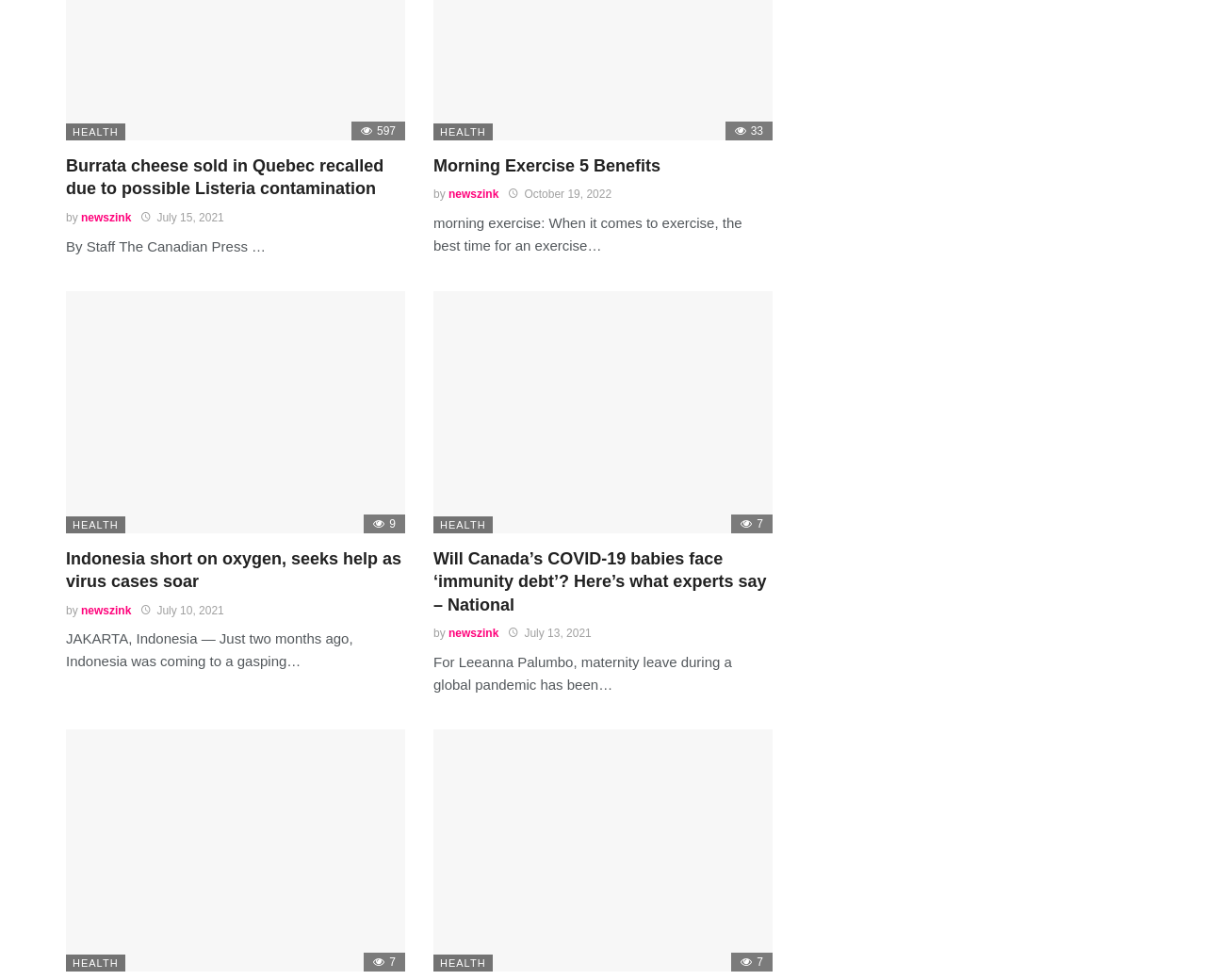Please locate the bounding box coordinates of the element's region that needs to be clicked to follow the instruction: "Read article 'Burrata cheese sold in Quebec recalled due to possible Listeria contamination'". The bounding box coordinates should be provided as four float numbers between 0 and 1, i.e., [left, top, right, bottom].

[0.055, 0.158, 0.336, 0.205]